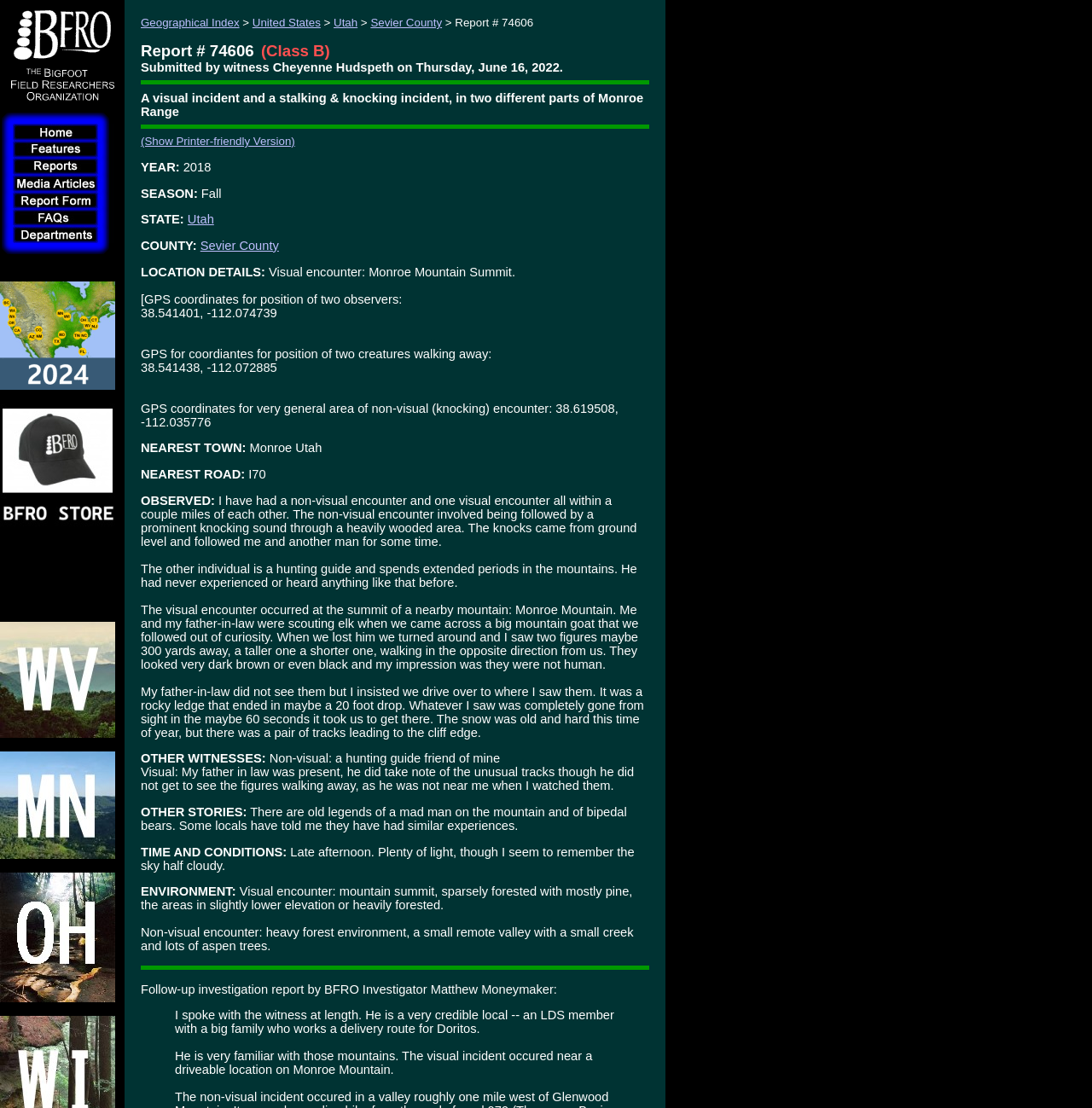Respond concisely with one word or phrase to the following query:
What is the logo of the organization?

Bigfoot Field Researchers Organization